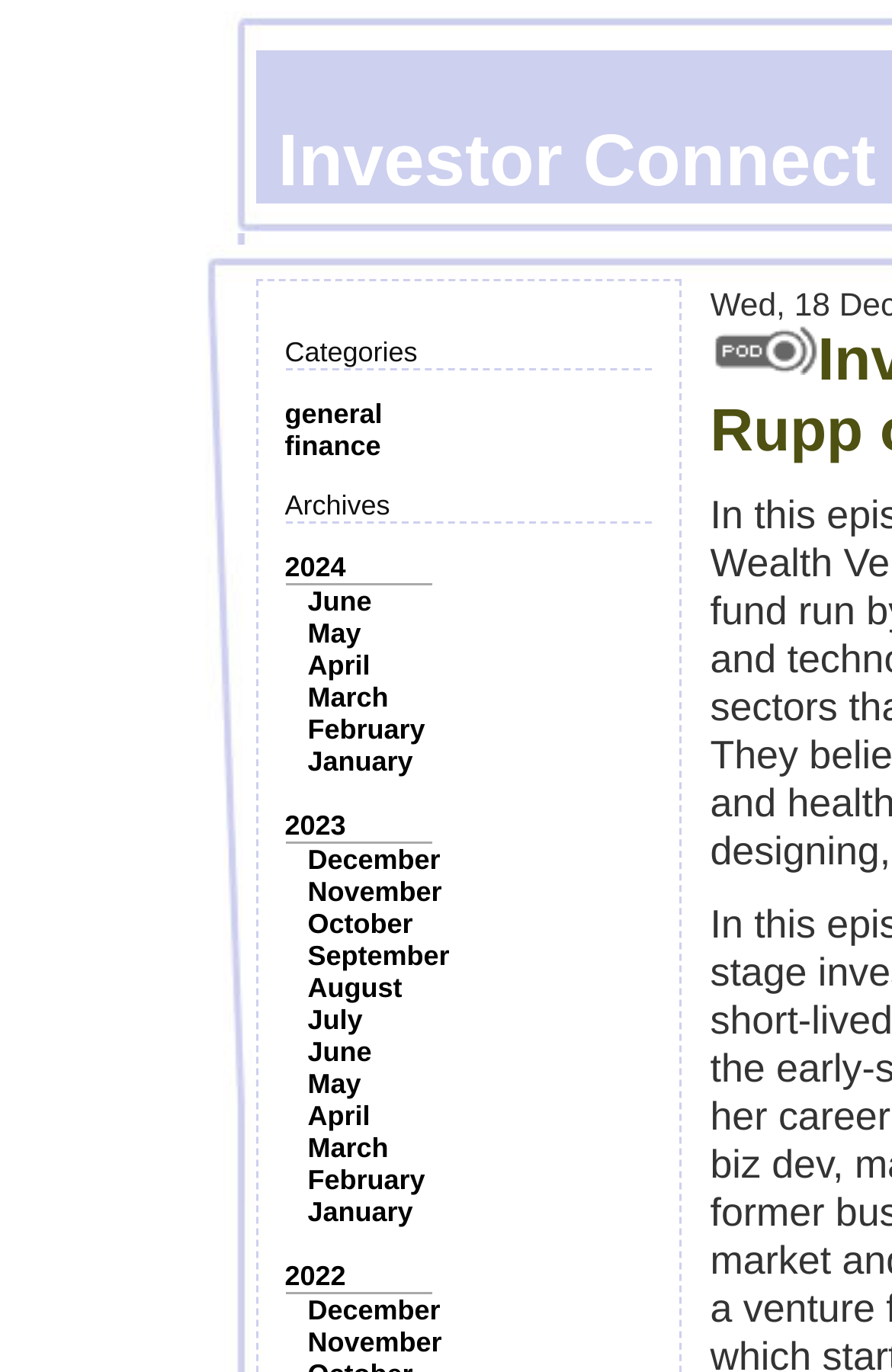Use a single word or phrase to answer this question: 
What is the image on the right side?

Unknown